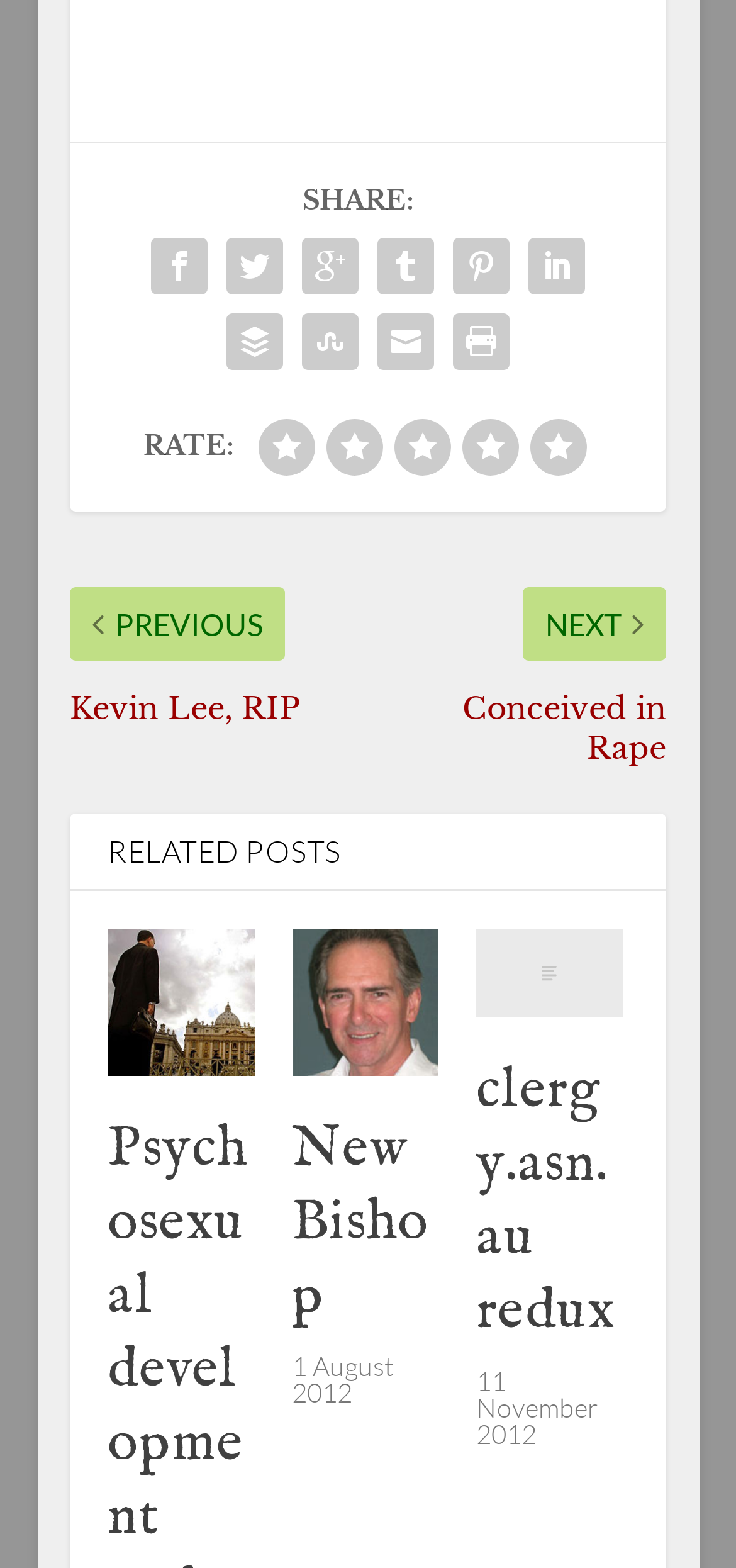From the element description clergy.asn.au redux, predict the bounding box coordinates of the UI element. The coordinates must be specified in the format (top-left x, top-left y, bottom-right x, bottom-right y) and should be within the 0 to 1 range.

[0.647, 0.673, 0.835, 0.86]